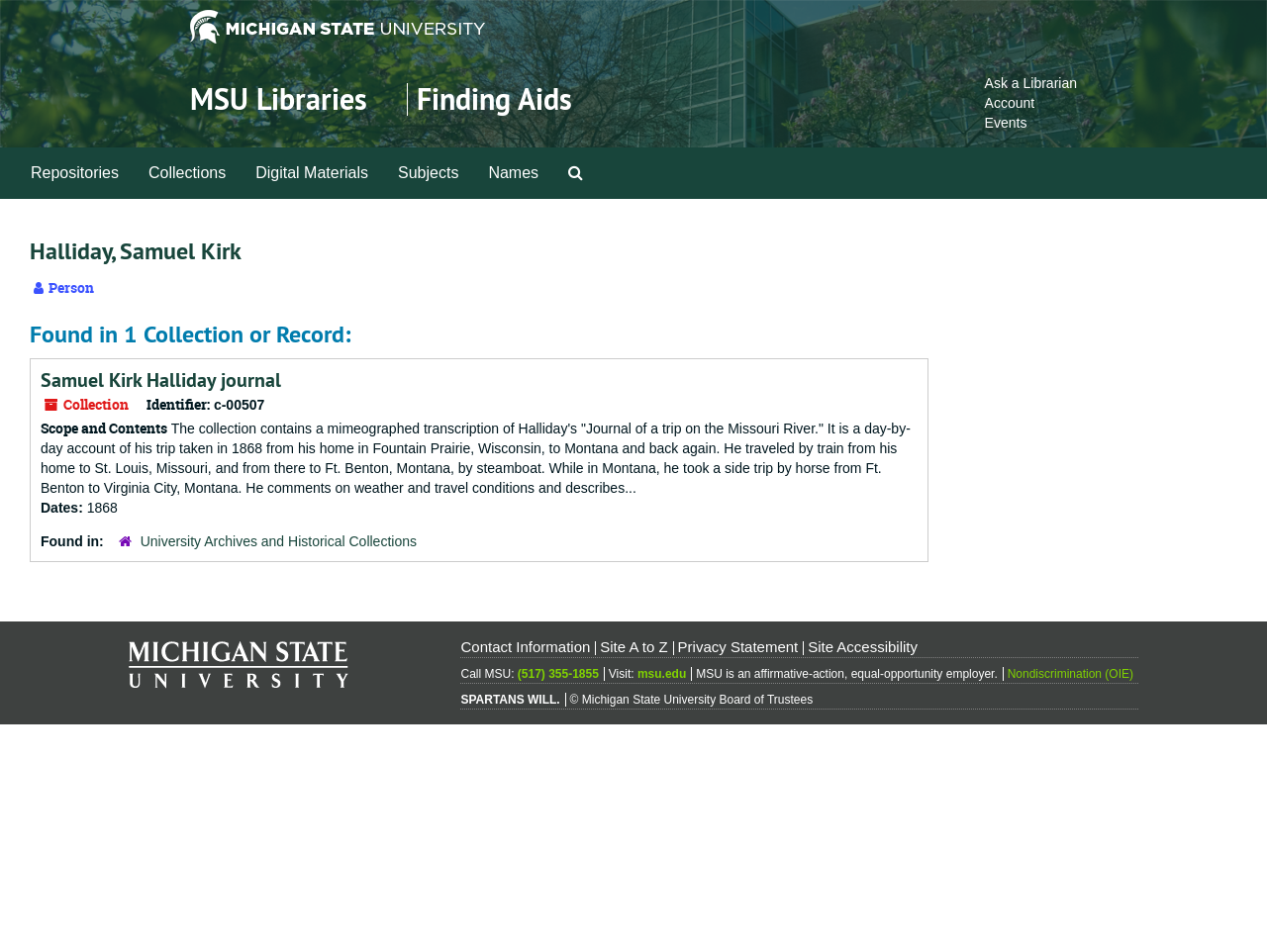Highlight the bounding box coordinates of the region I should click on to meet the following instruction: "View Certificate Program in Catholic Evangelization overview".

None